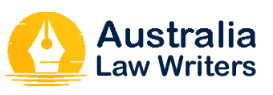Respond concisely with one word or phrase to the following query:
What type of font is used for the text 'Australia Law Writers'?

Bold, navy blue